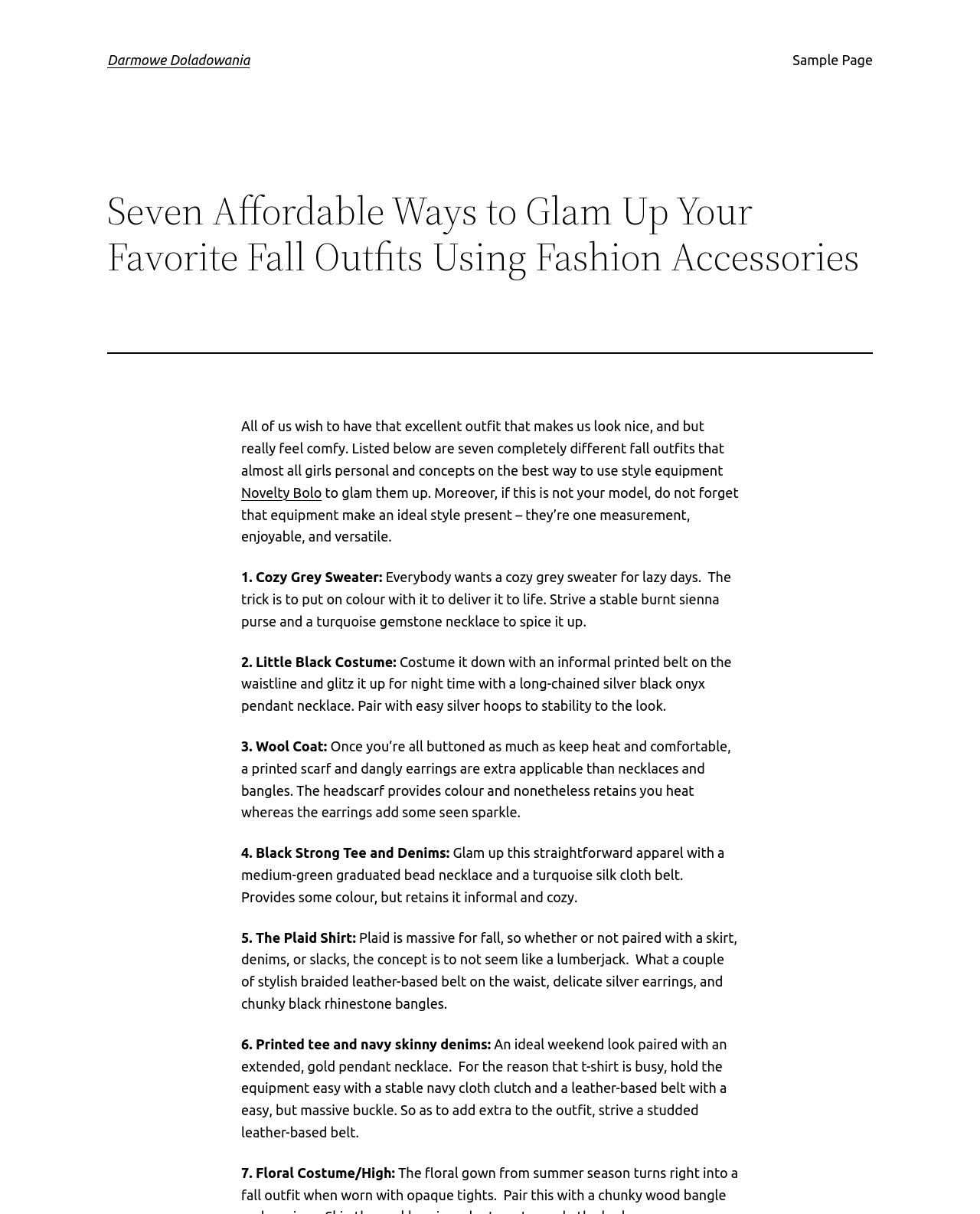Answer succinctly with a single word or phrase:
What is the main topic of this webpage?

Fall outfits